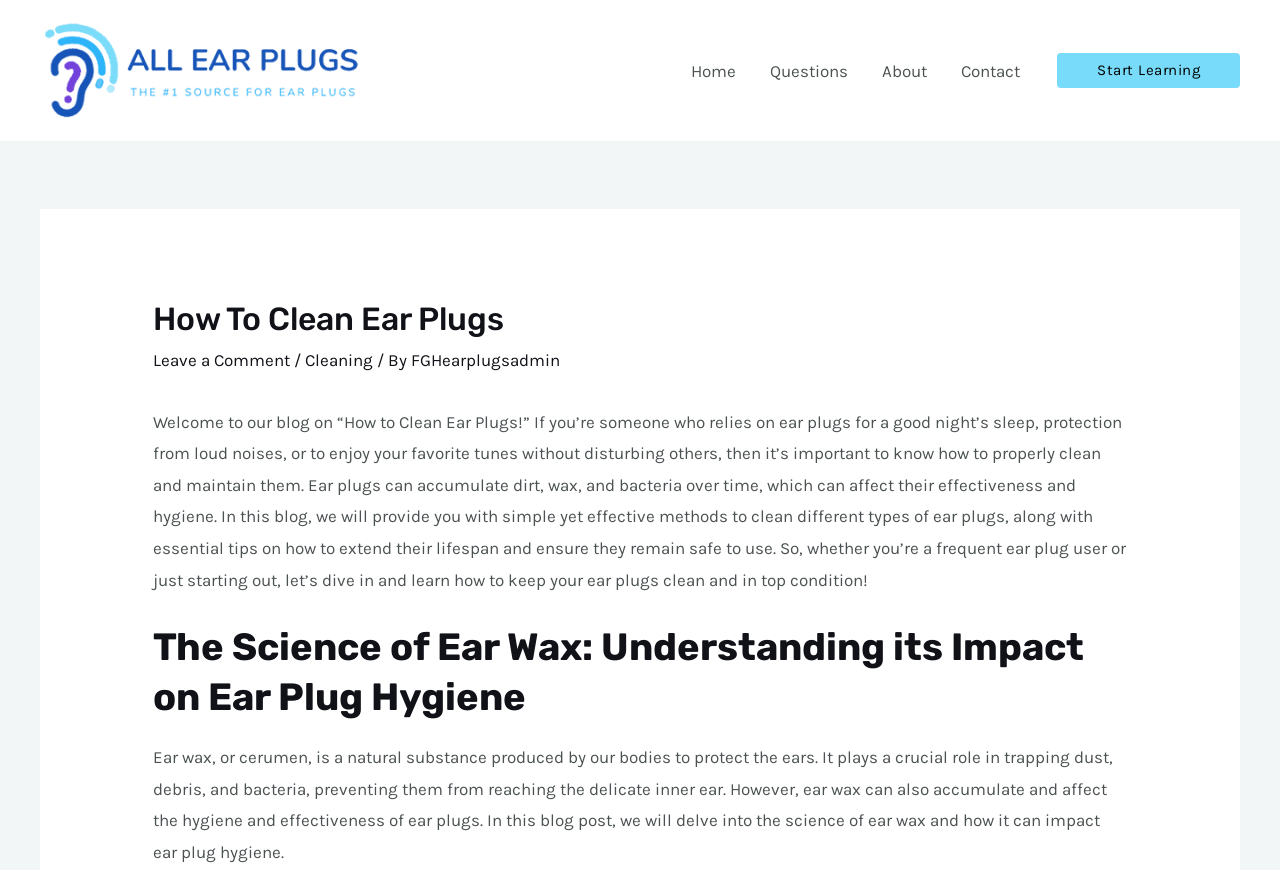Determine the bounding box coordinates for the UI element matching this description: "About".

[0.676, 0.041, 0.738, 0.121]